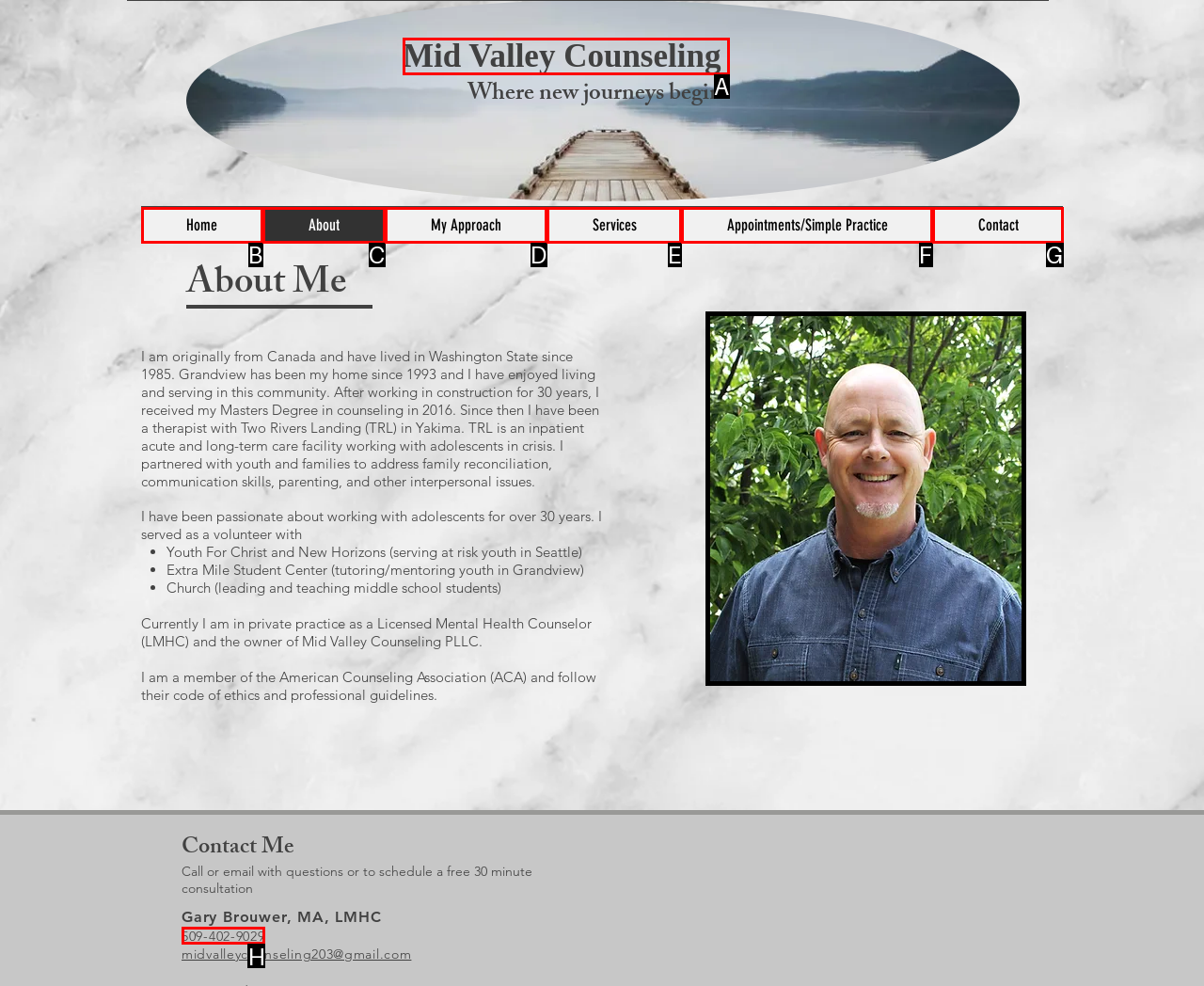Tell me which UI element to click to fulfill the given task: Call the phone number. Respond with the letter of the correct option directly.

H